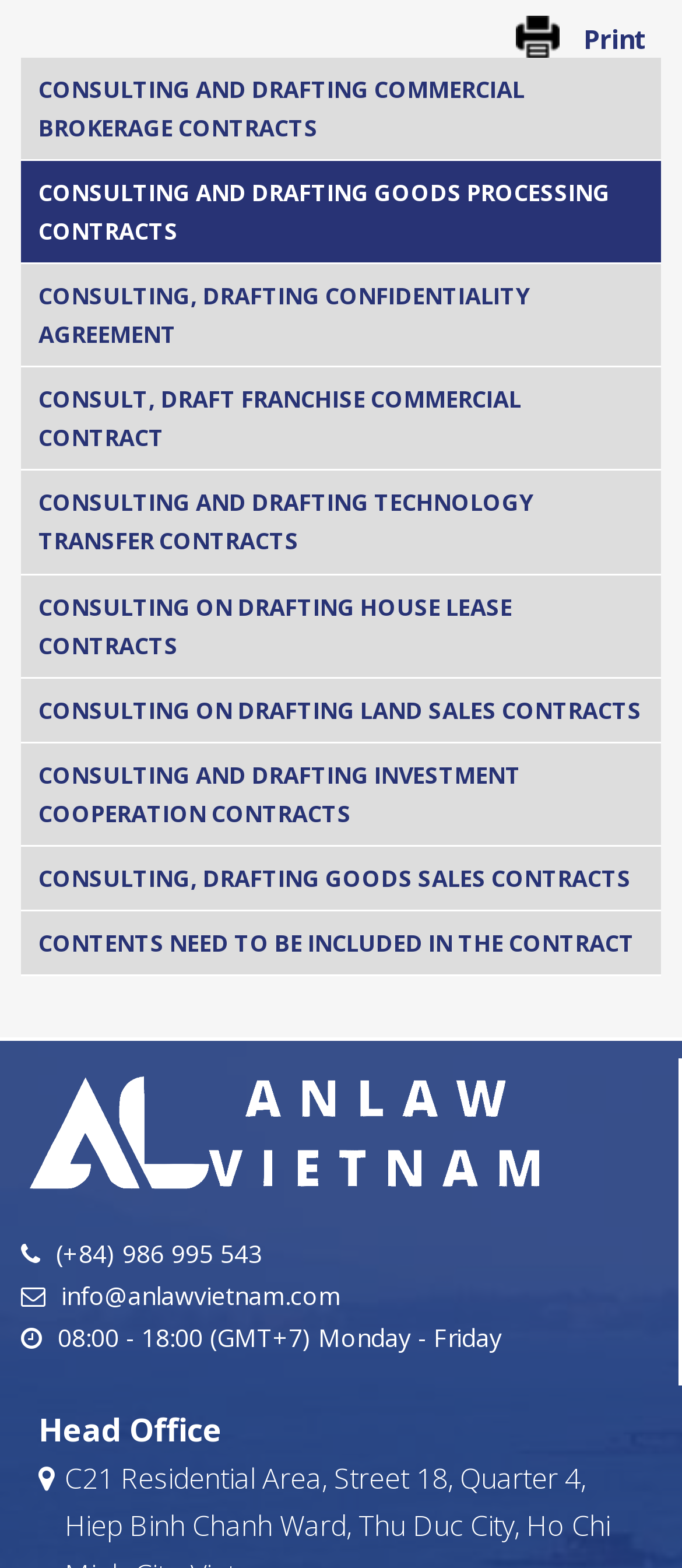Could you find the bounding box coordinates of the clickable area to complete this instruction: "Send an email to info@anlawvietnam.com"?

[0.09, 0.816, 0.5, 0.837]